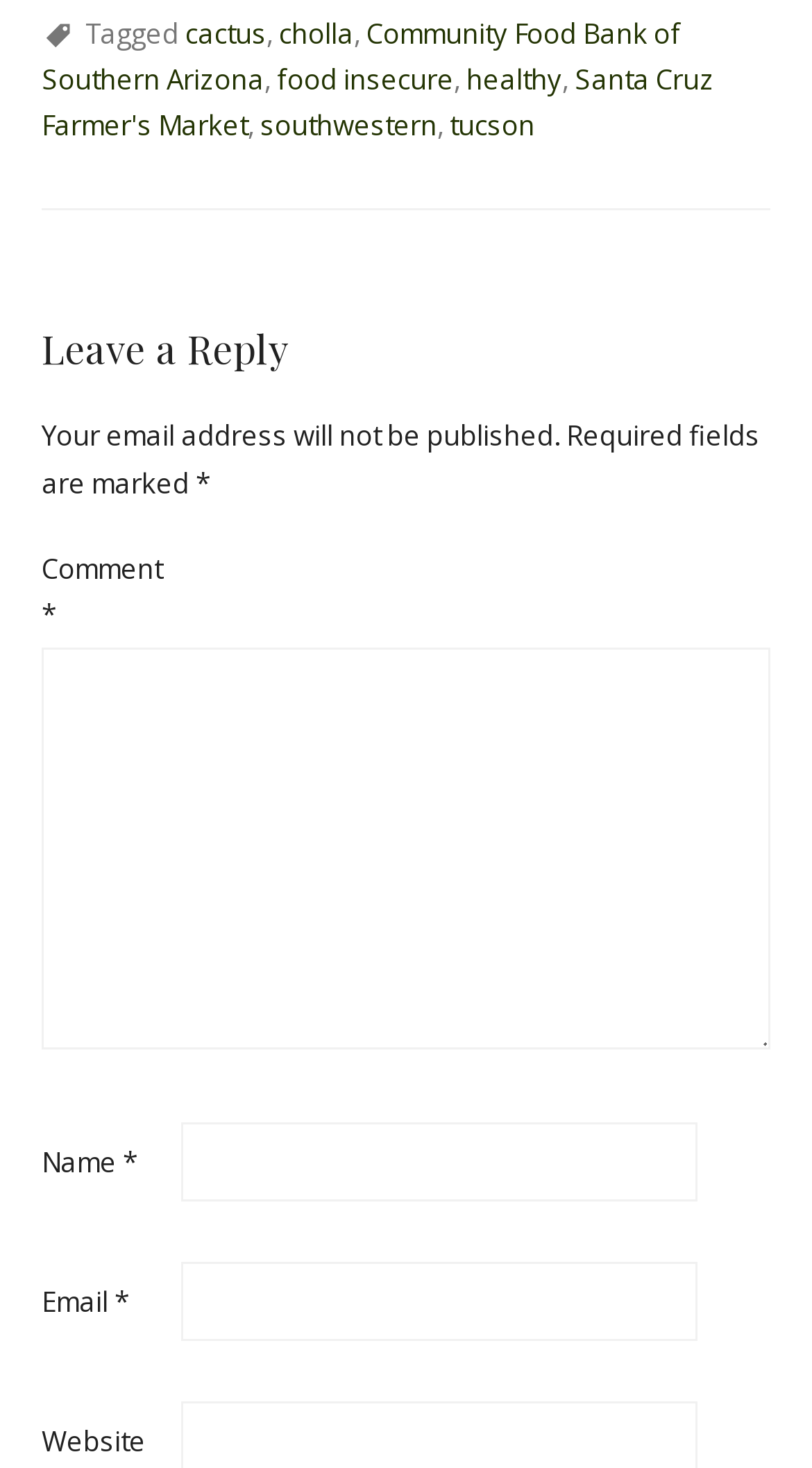Provide a brief response to the question below using one word or phrase:
How many required fields are there in the comment section?

3